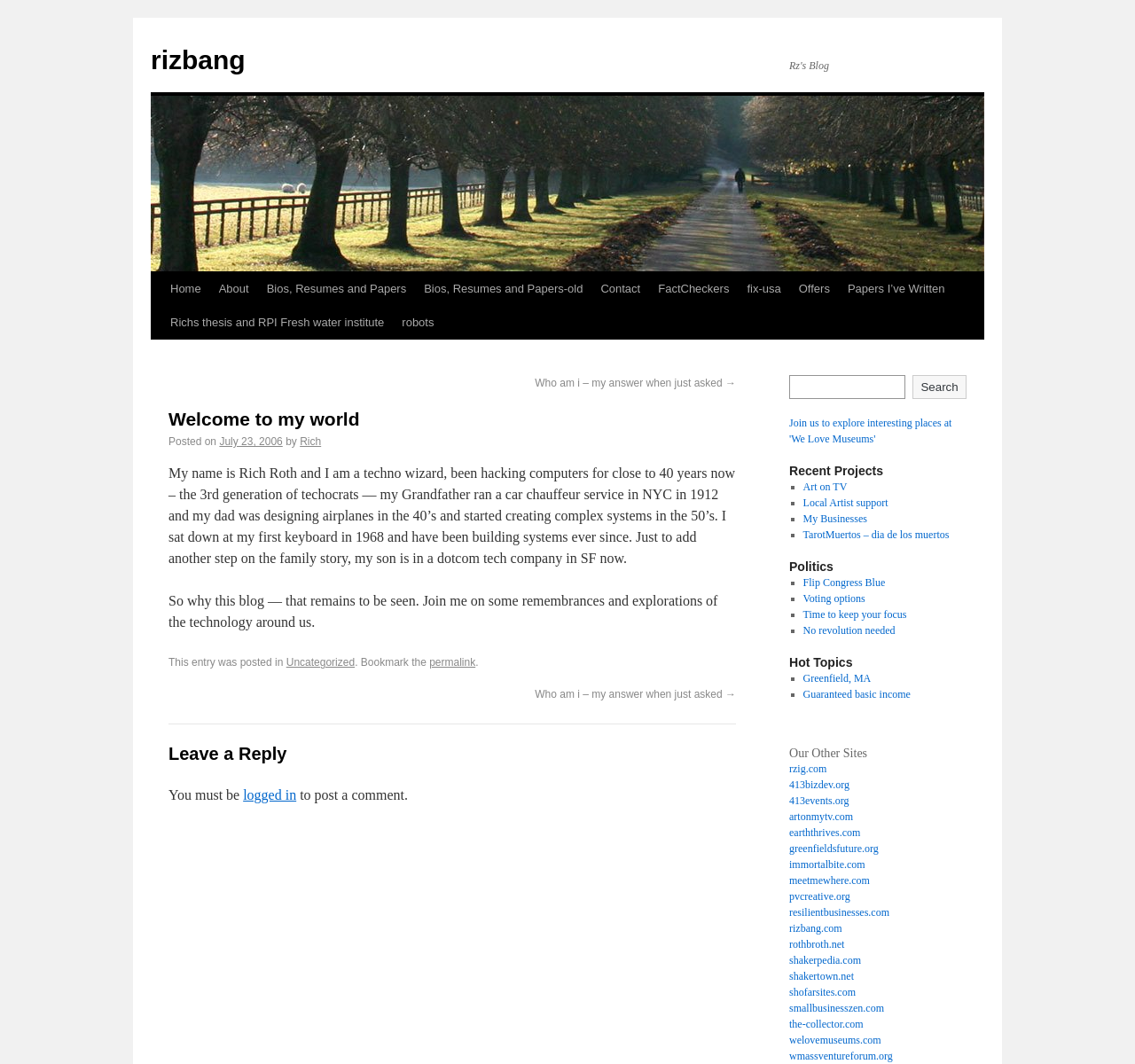Given the description of the UI element: "July 23, 2006", predict the bounding box coordinates in the form of [left, top, right, bottom], with each value being a float between 0 and 1.

[0.193, 0.409, 0.249, 0.421]